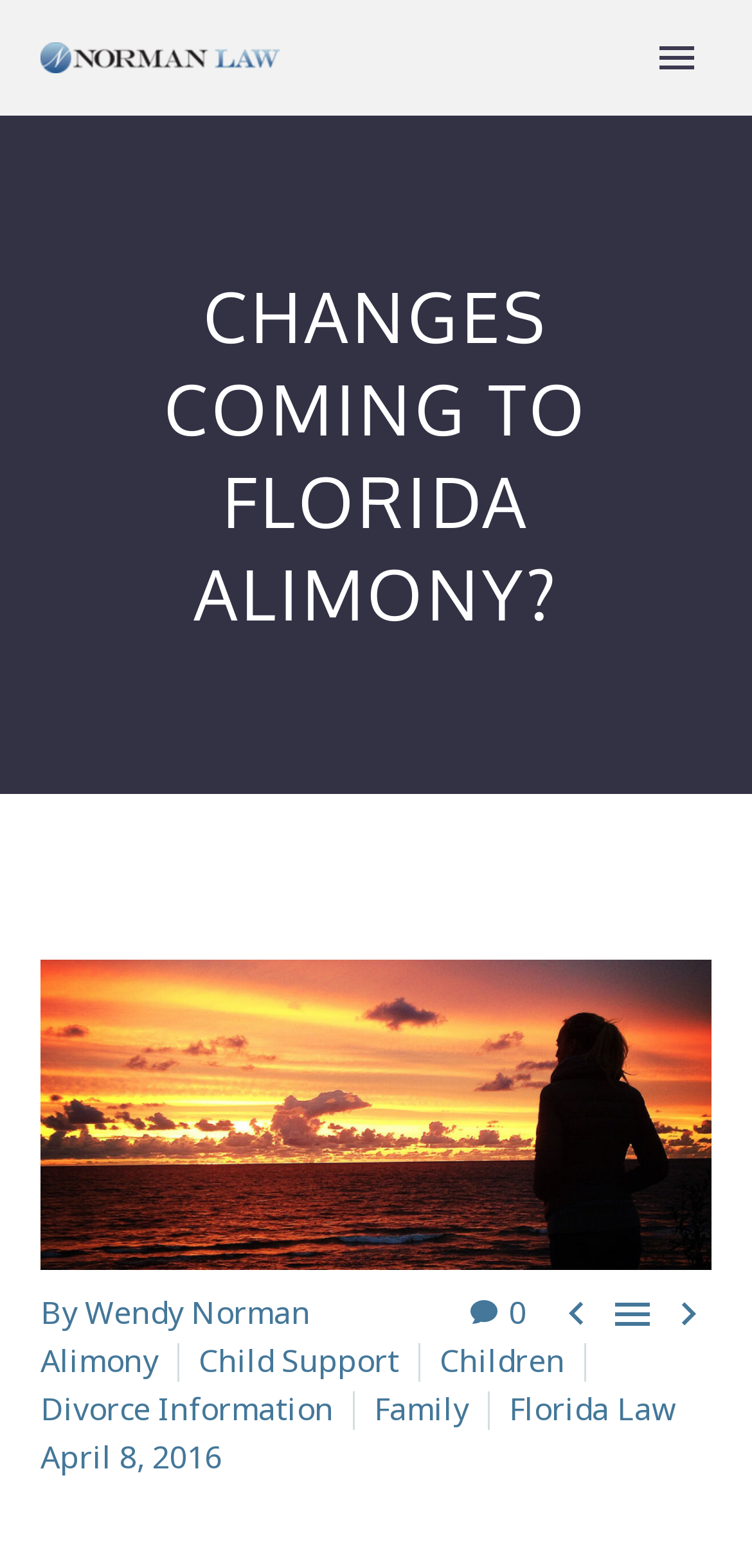What is the date of the article?
Please provide a comprehensive answer based on the information in the image.

The date of the article is mentioned at the bottom of the webpage as 'April 8, 2016', which indicates when the article was published.